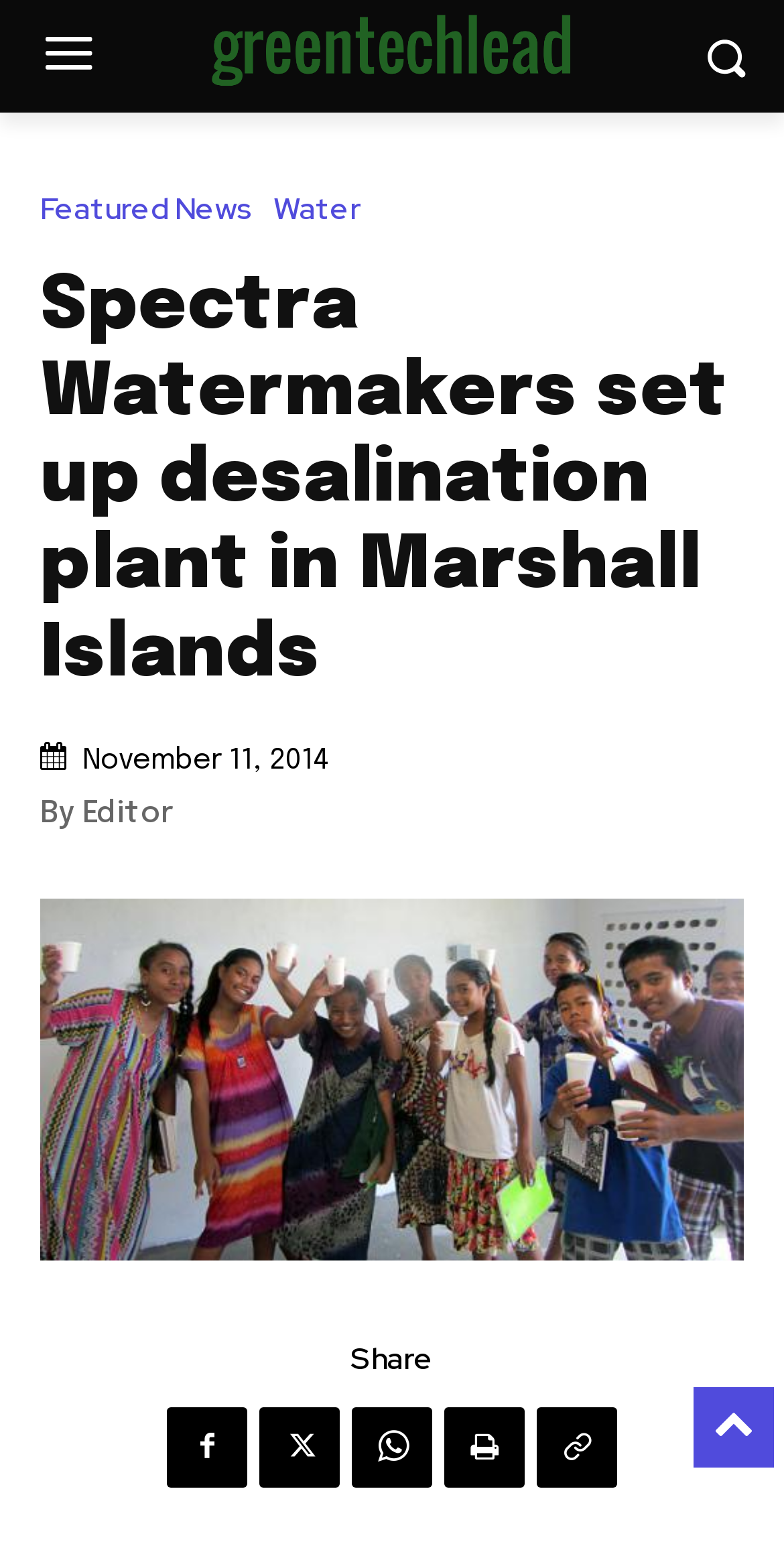Answer the following inquiry with a single word or phrase:
How many social media links are at the bottom of the page?

5